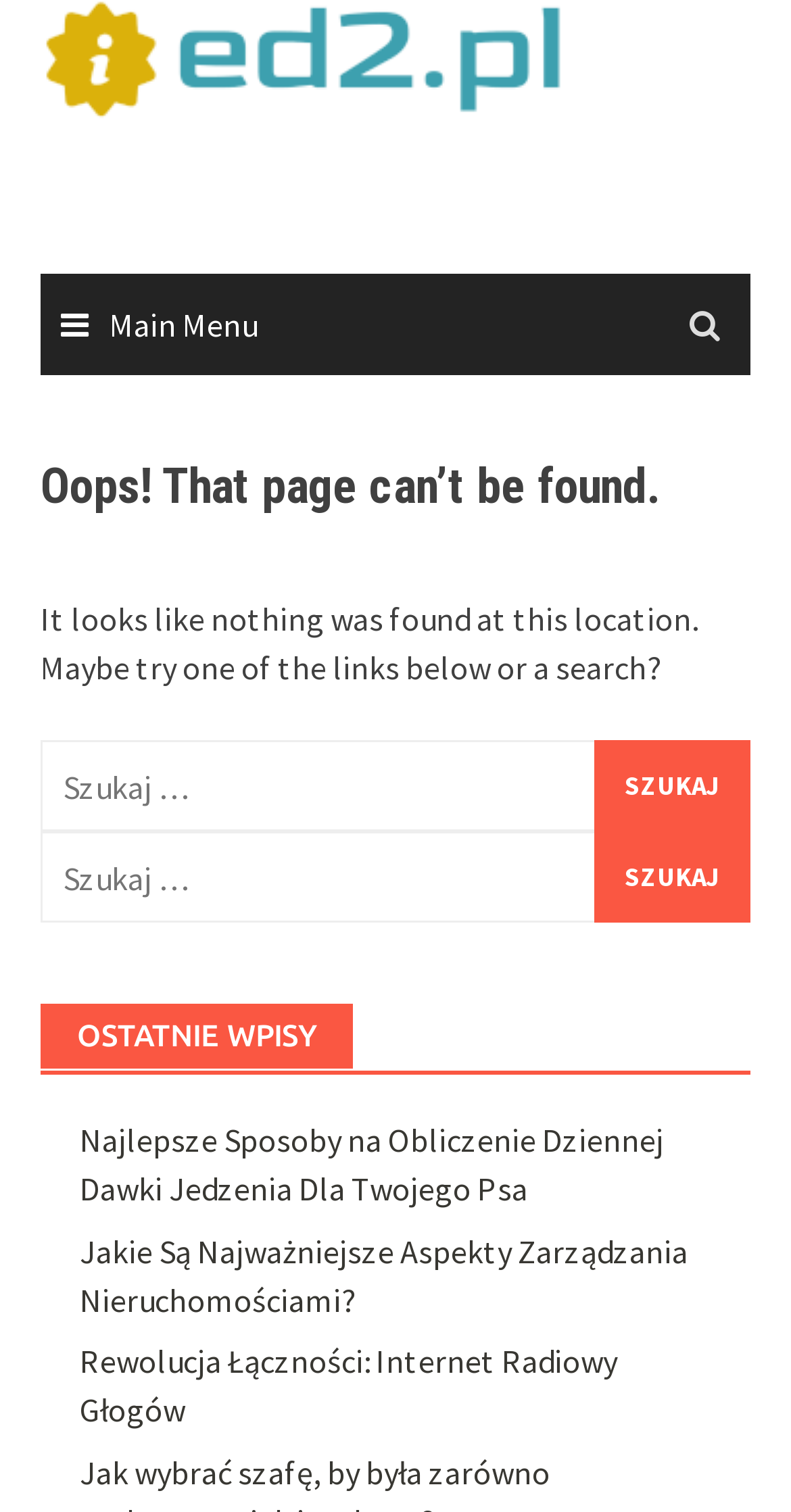What is the error message on the page?
Please provide a comprehensive answer based on the contents of the image.

The error message is displayed in a heading element, which is a child of the HeaderAsNonLandmark element, indicating that the page was not found.